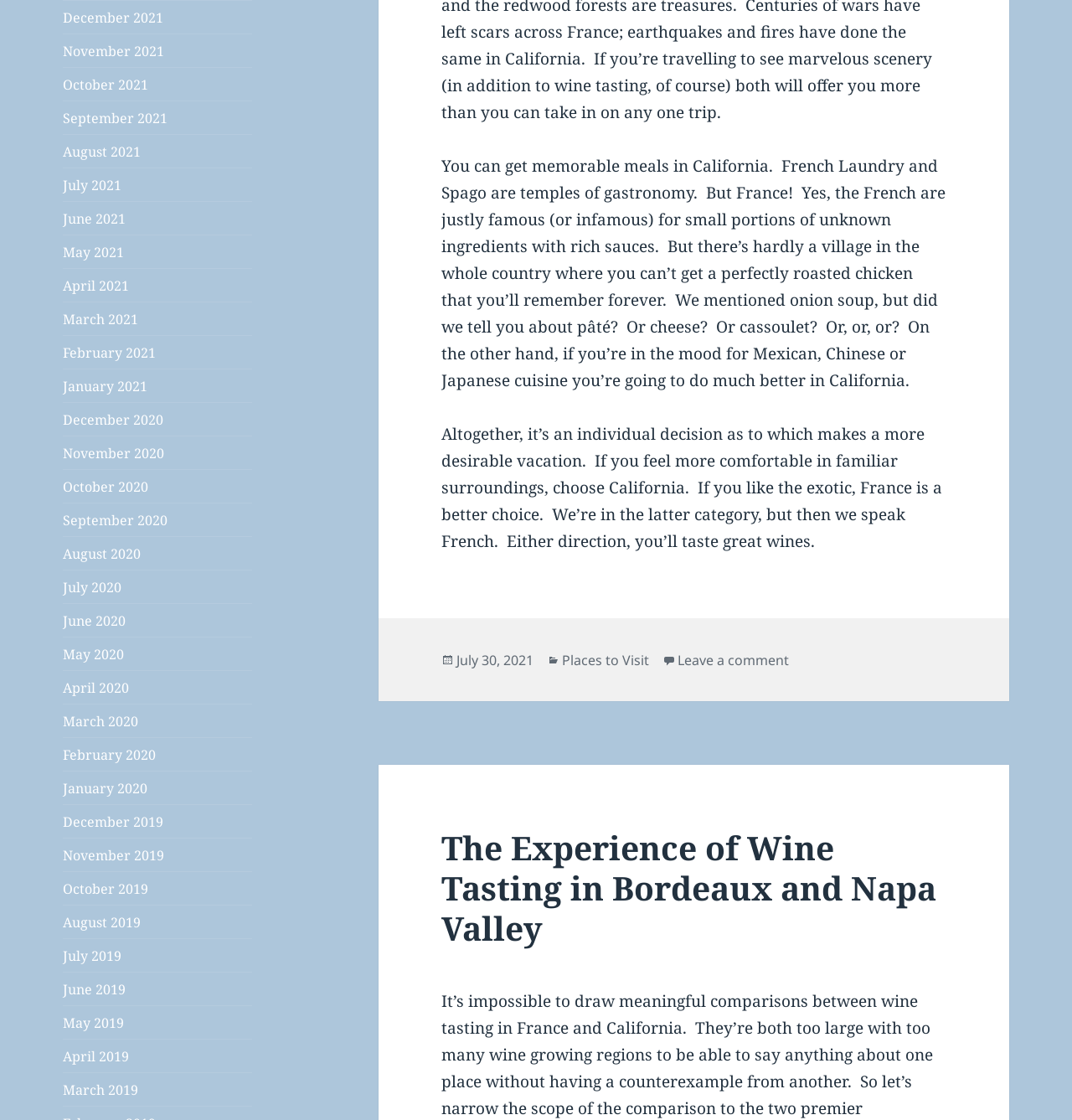What is the author's preference for vacation?
Please provide a detailed answer to the question.

The author's preference for vacation can be inferred from the text content, which states 'We’re in the latter category, but then we speak French.' This implies that the author prefers France as a vacation destination.